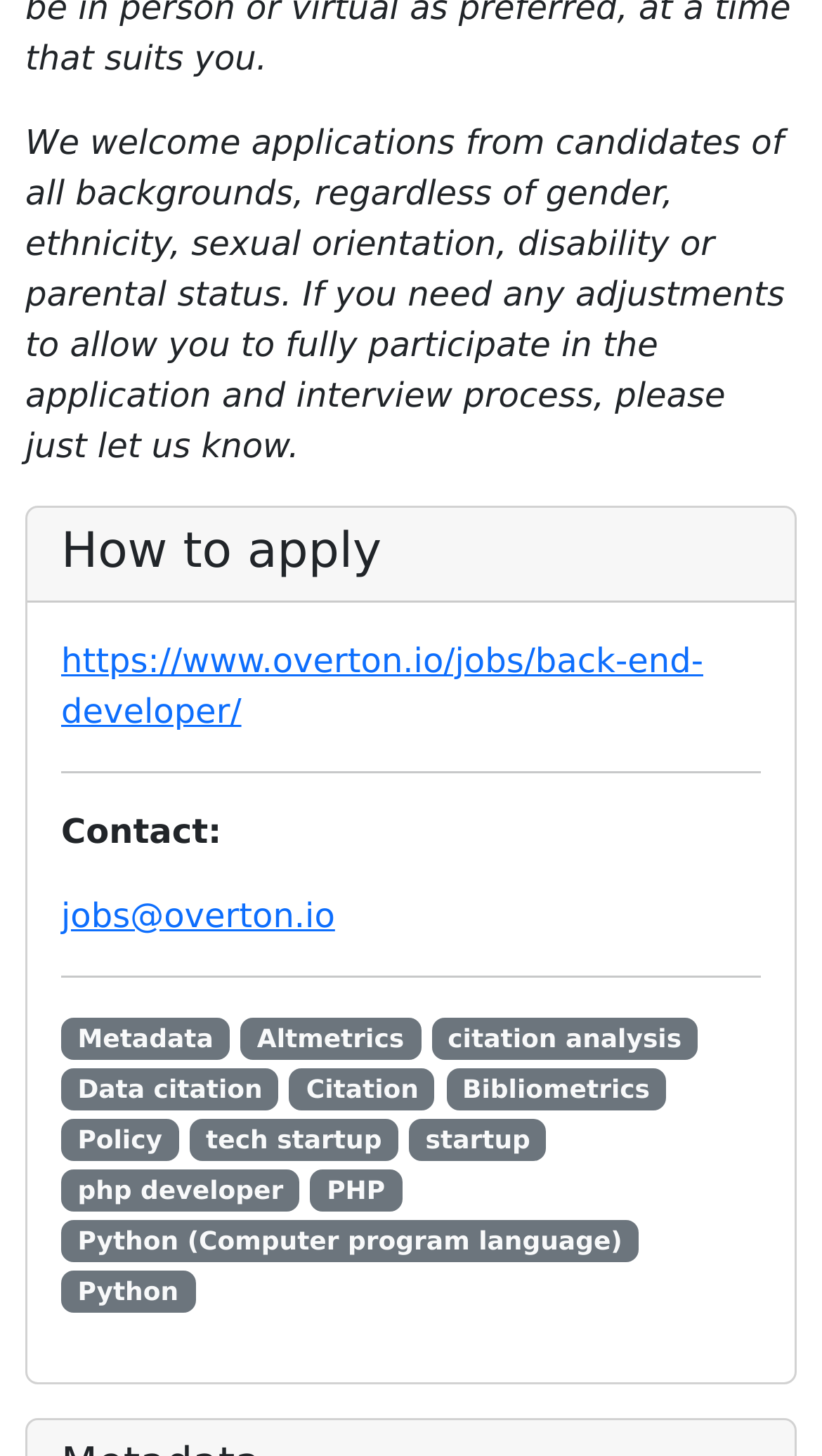What type of developer position is available?
Please respond to the question with a detailed and thorough explanation.

The link 'https://www.overton.io/jobs/back-end-developer/' suggests that the company has a job opening for a back-end developer.